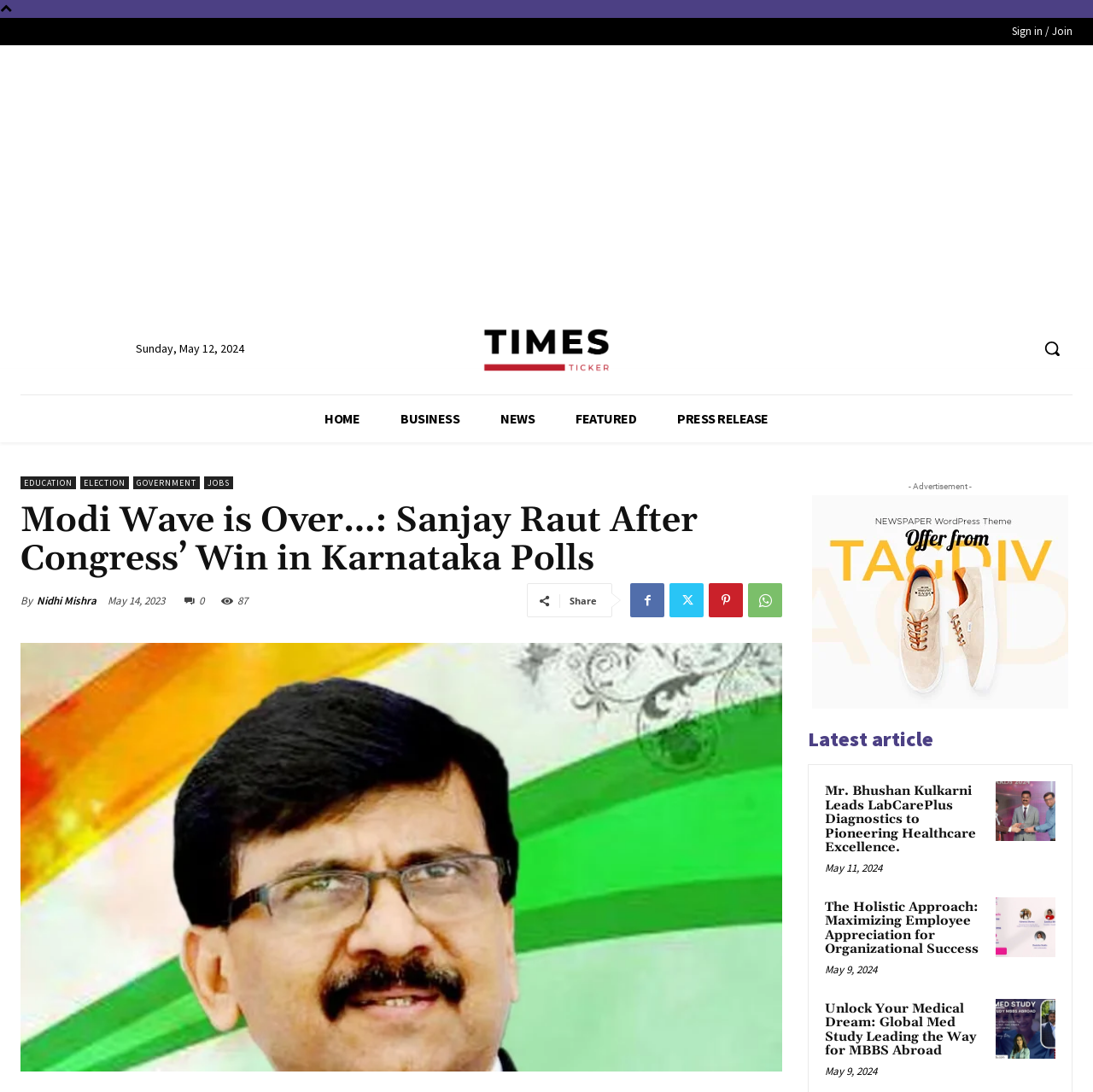Pinpoint the bounding box coordinates of the clickable element to carry out the following instruction: "Sign in or join the website."

[0.926, 0.02, 0.981, 0.038]